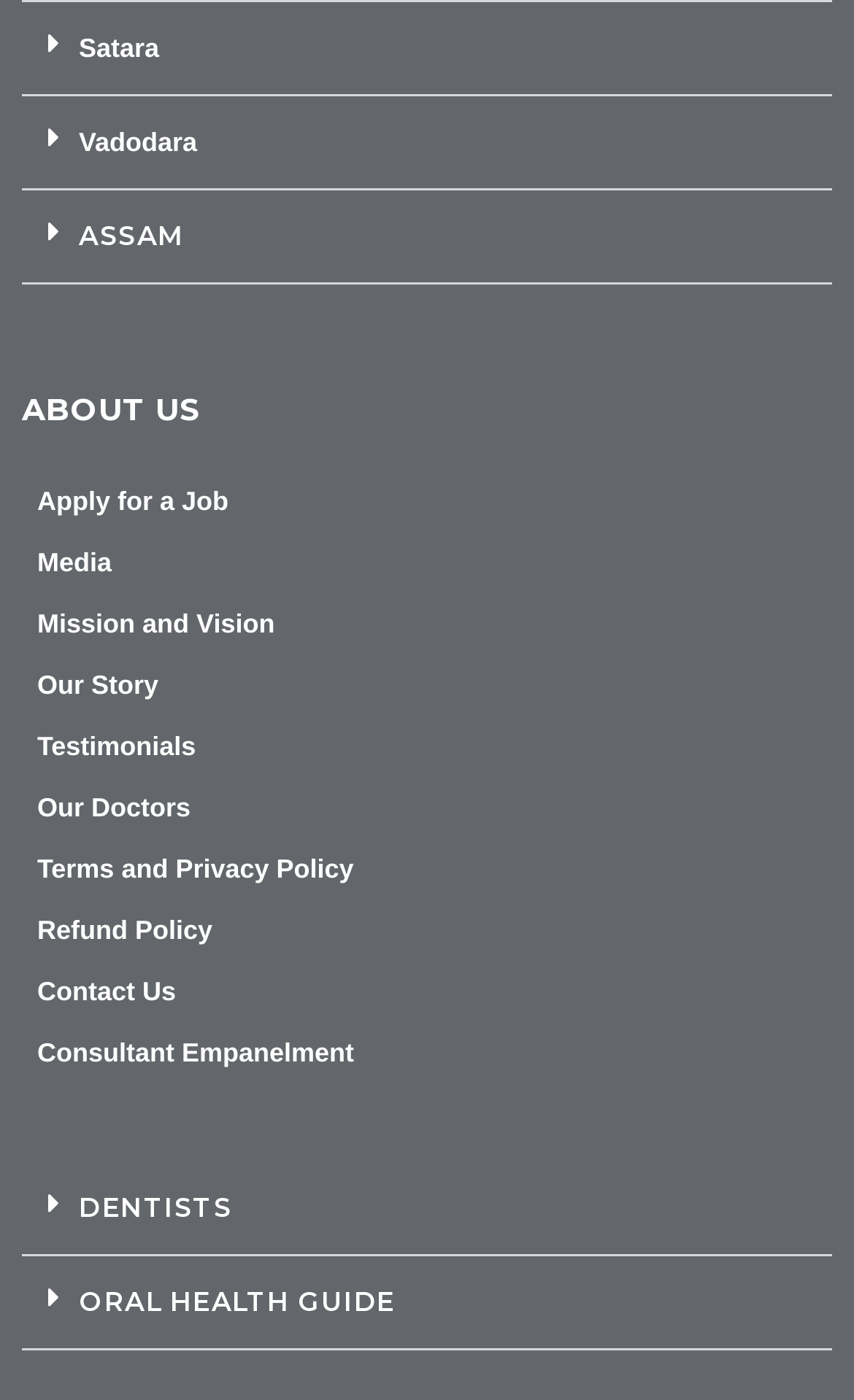What is the second link?
Look at the image and respond with a single word or a short phrase.

Media